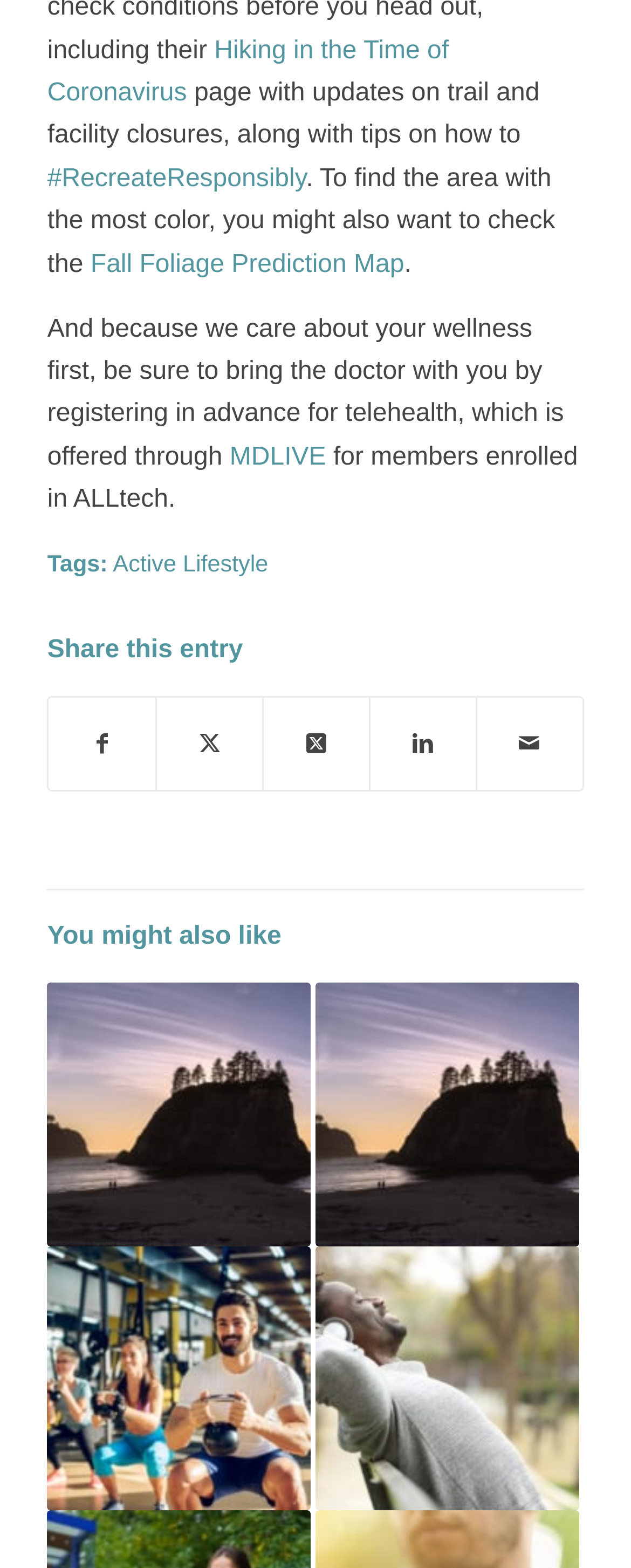Carefully examine the image and provide an in-depth answer to the question: What is MDLIVE?

MDLIVE is a telehealth service, as mentioned in the text 'be sure to bring the doctor with you by registering in advance for telehealth, which is offered through MDLIVE'.